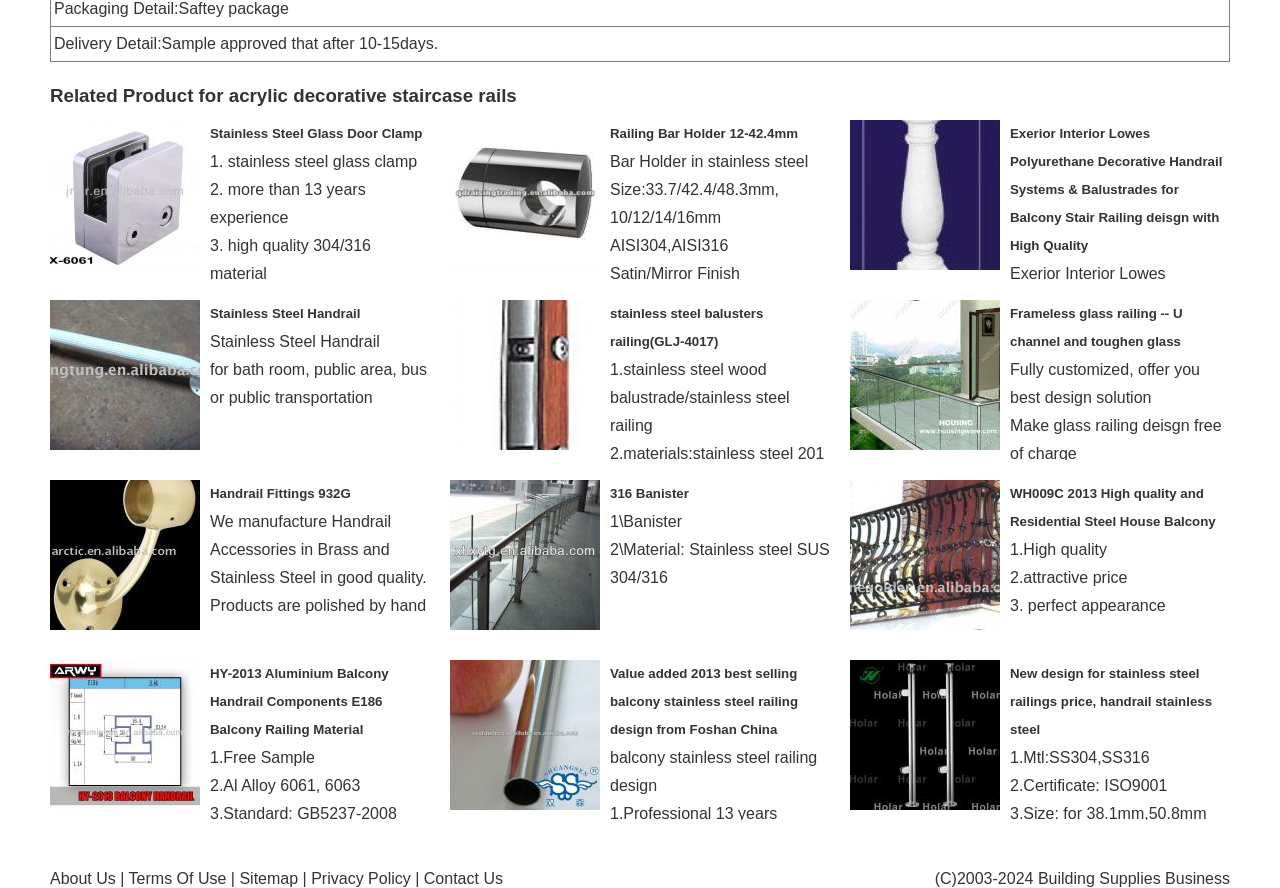Please find the bounding box coordinates of the section that needs to be clicked to achieve this instruction: "Click on the link 'Handrail Fittings 932G'".

[0.039, 0.614, 0.156, 0.633]